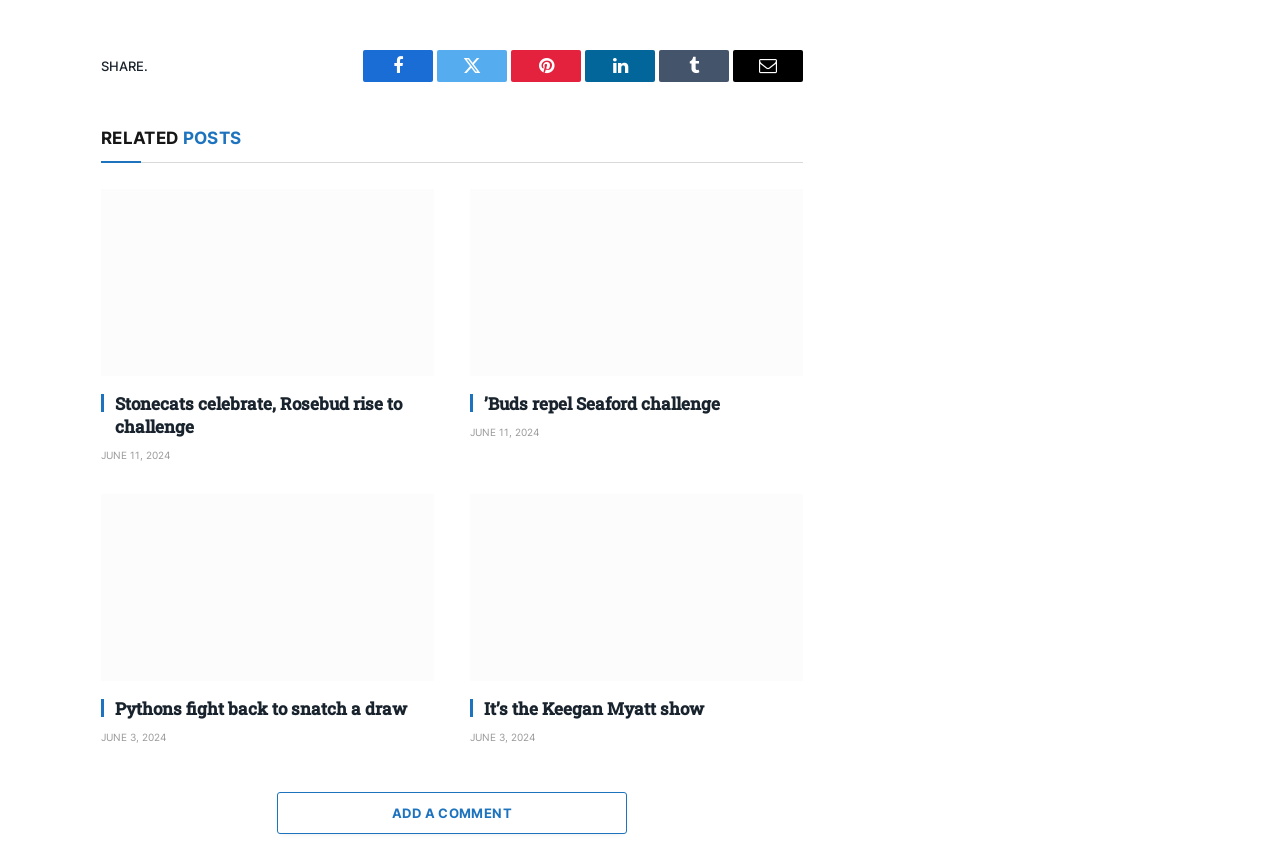Identify the bounding box coordinates of the region that needs to be clicked to carry out this instruction: "Add a comment". Provide these coordinates as four float numbers ranging from 0 to 1, i.e., [left, top, right, bottom].

[0.216, 0.934, 0.49, 0.983]